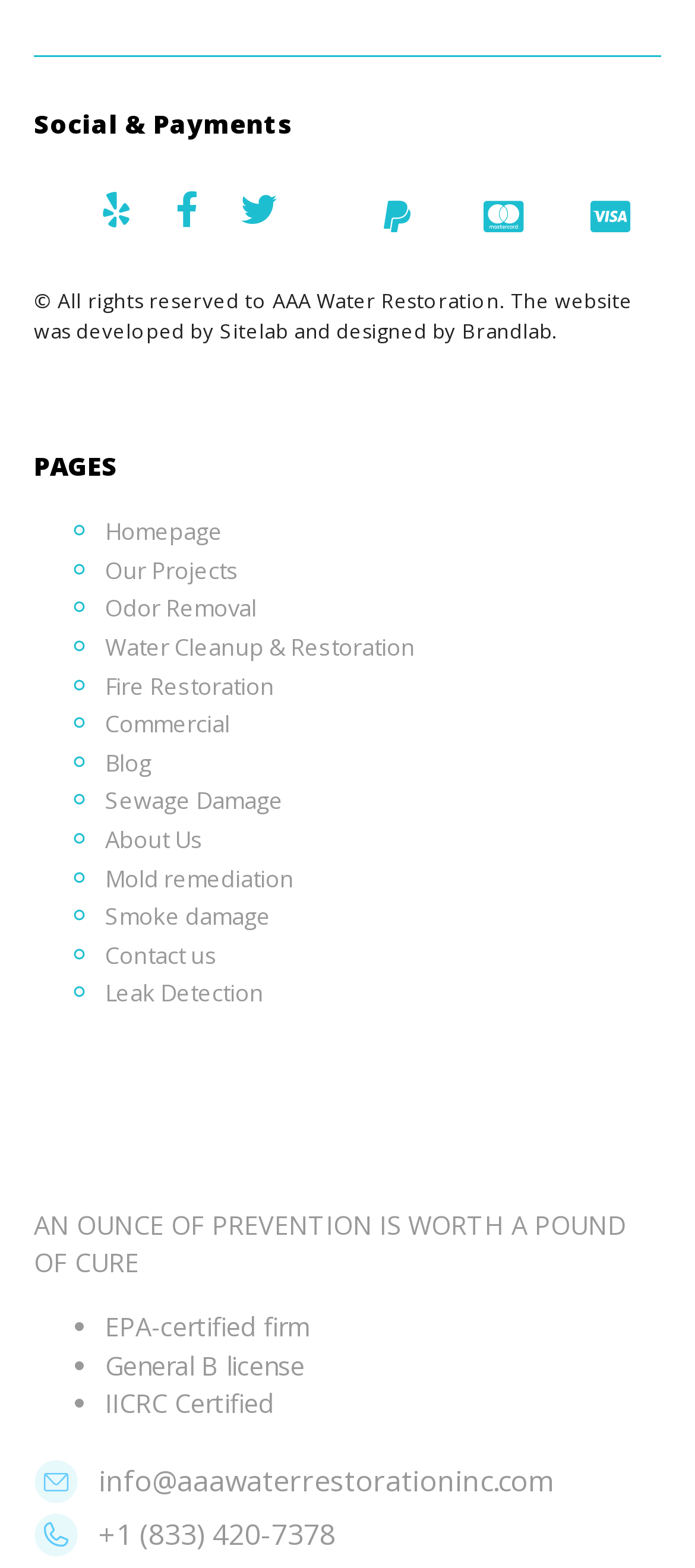What is the certification mentioned in the page?
Using the image, provide a concise answer in one word or a short phrase.

EPA-certified, General B license, IICRC Certified